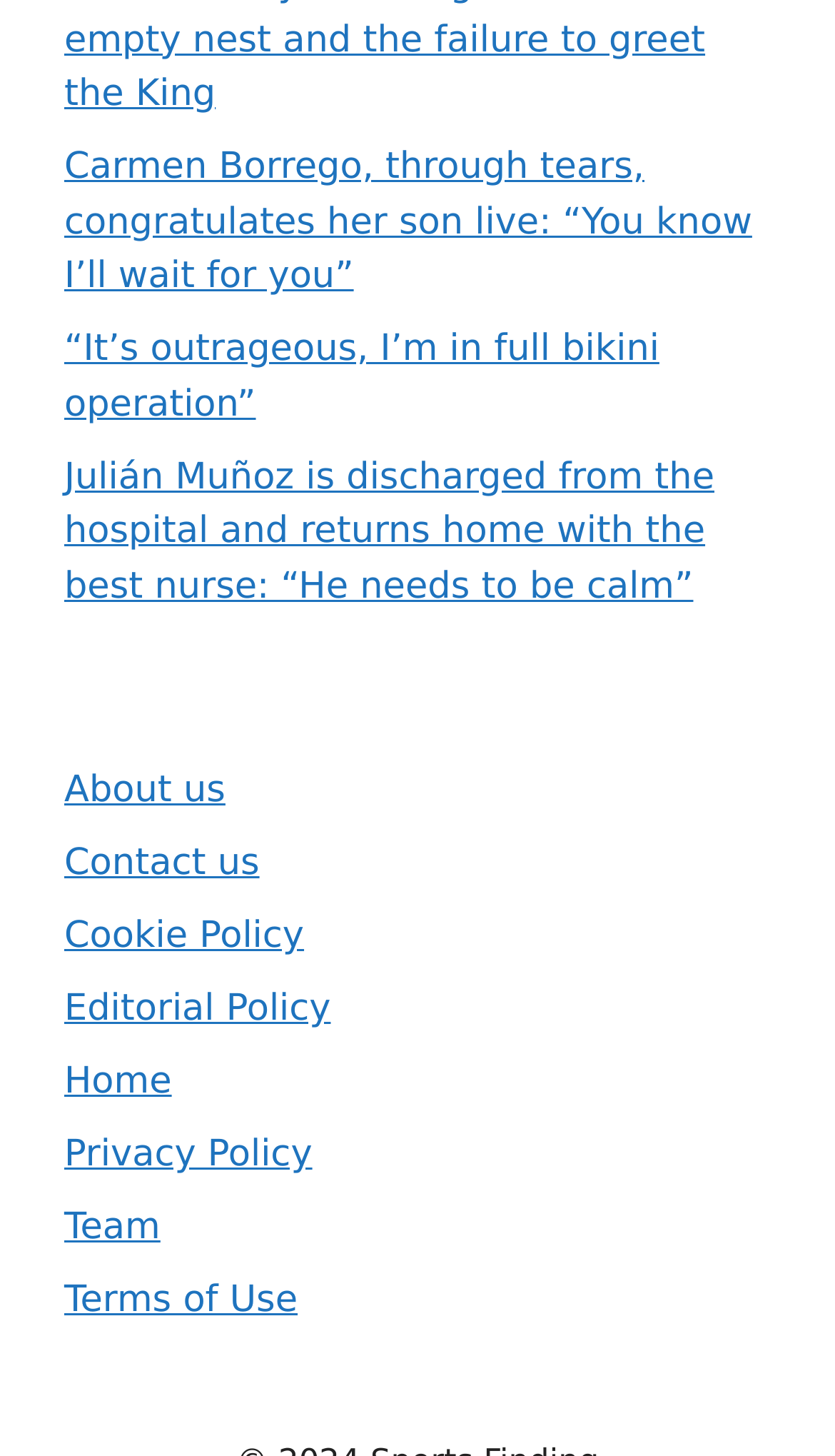What is the last link in the complementary section?
Examine the image closely and answer the question with as much detail as possible.

The last link in the complementary section is 'Terms of Use', which is located at the bottom of the section with a bounding box of [0.077, 0.879, 0.356, 0.908].